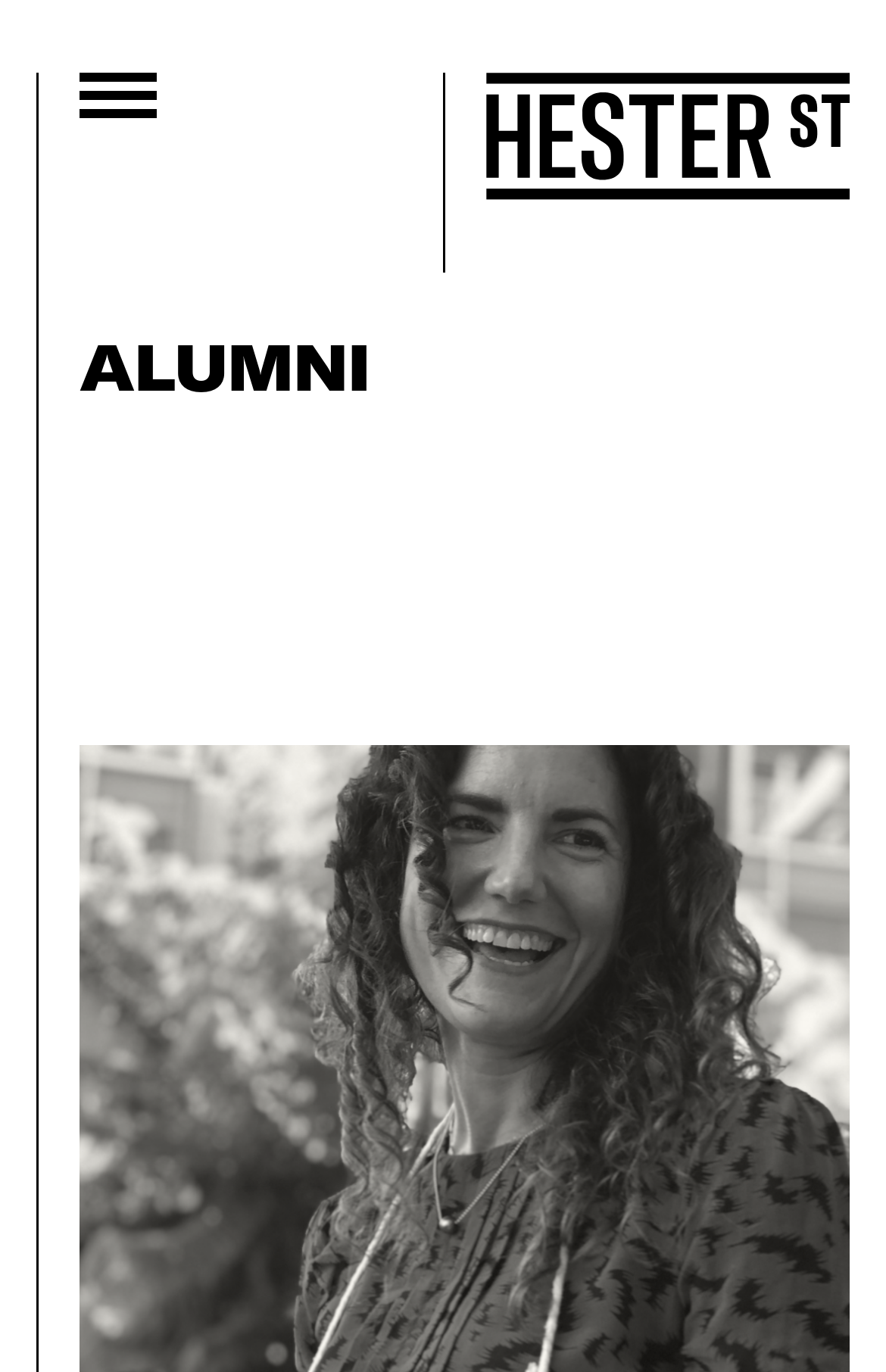Provide a short answer to the following question with just one word or phrase: What is the last link in the top menu?

HST IN THE WORLD